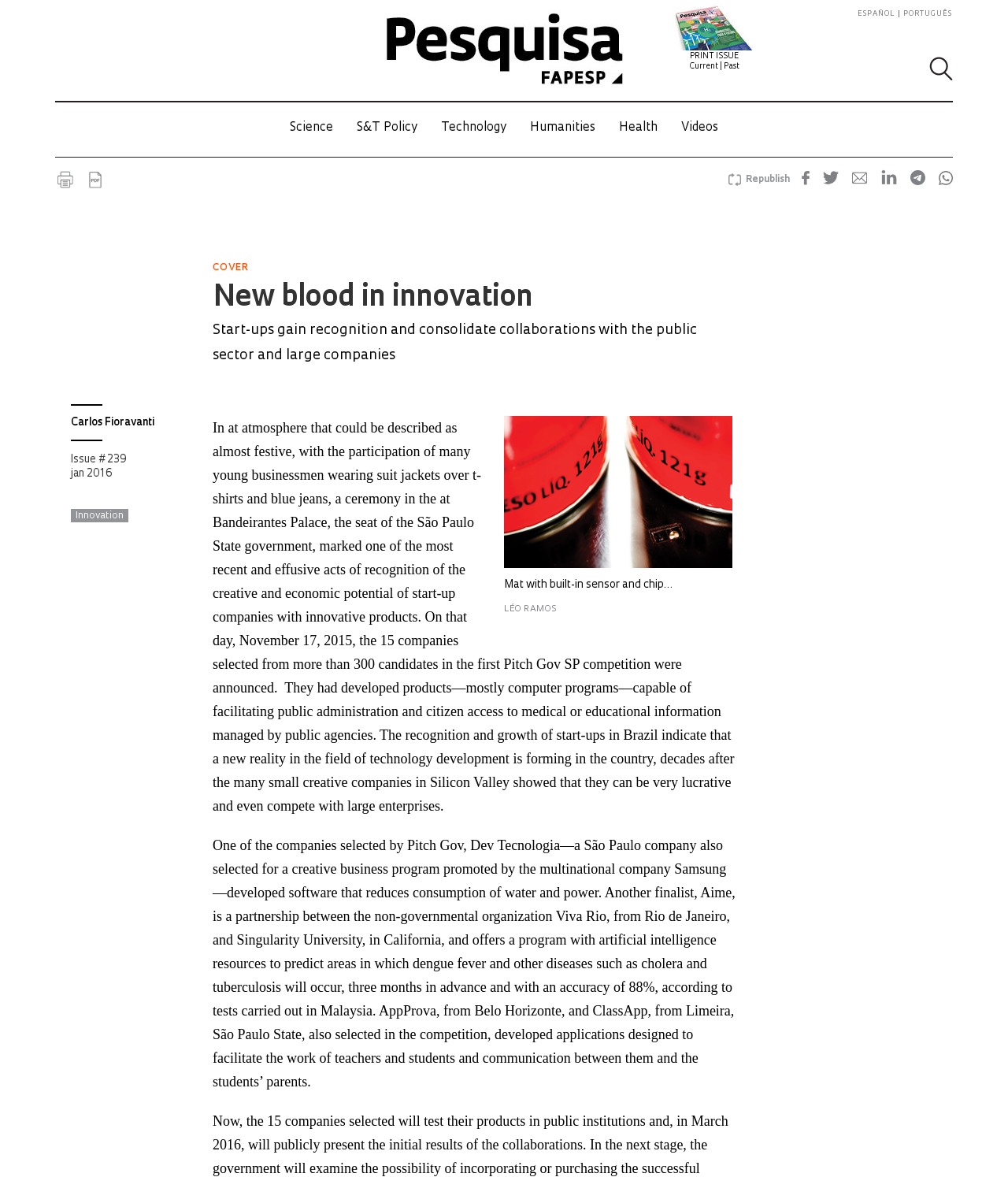Please find the bounding box for the following UI element description. Provide the coordinates in (top-left x, top-left y, bottom-right x, bottom-right y) format, with values between 0 and 1: Issue # 239 jan 2016

[0.07, 0.386, 0.126, 0.407]